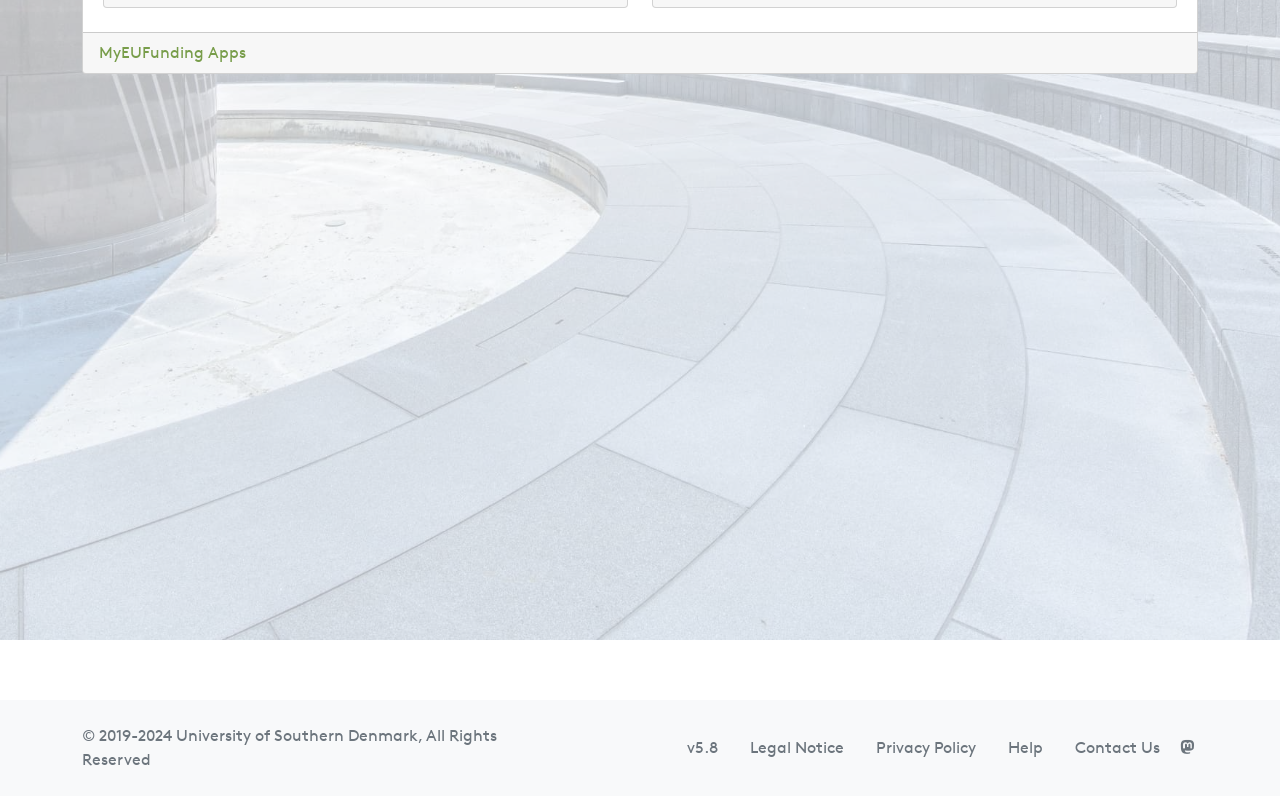Using the description: "Legal Notice", determine the UI element's bounding box coordinates. Ensure the coordinates are in the format of four float numbers between 0 and 1, i.e., [left, top, right, bottom].

[0.573, 0.915, 0.672, 0.965]